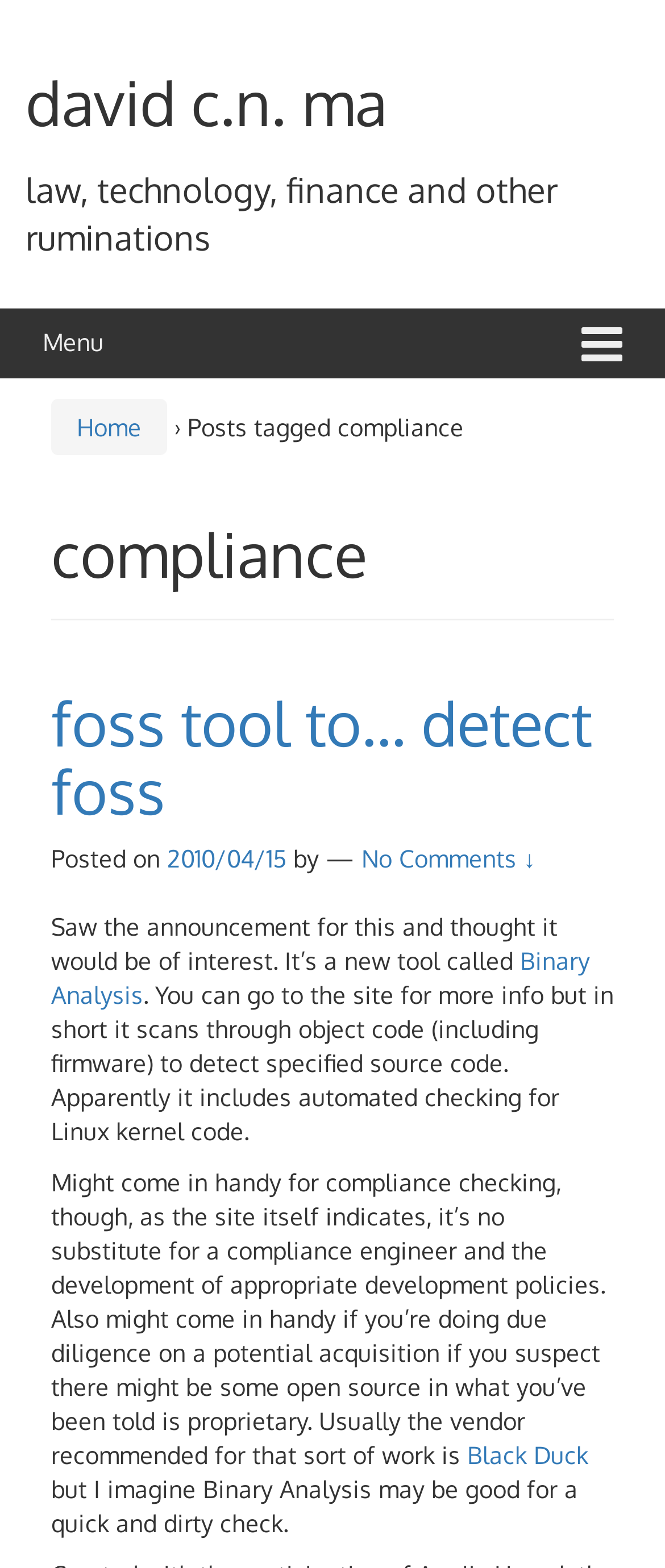Calculate the bounding box coordinates of the UI element given the description: "foss tool to… detect foss".

[0.077, 0.436, 0.89, 0.528]